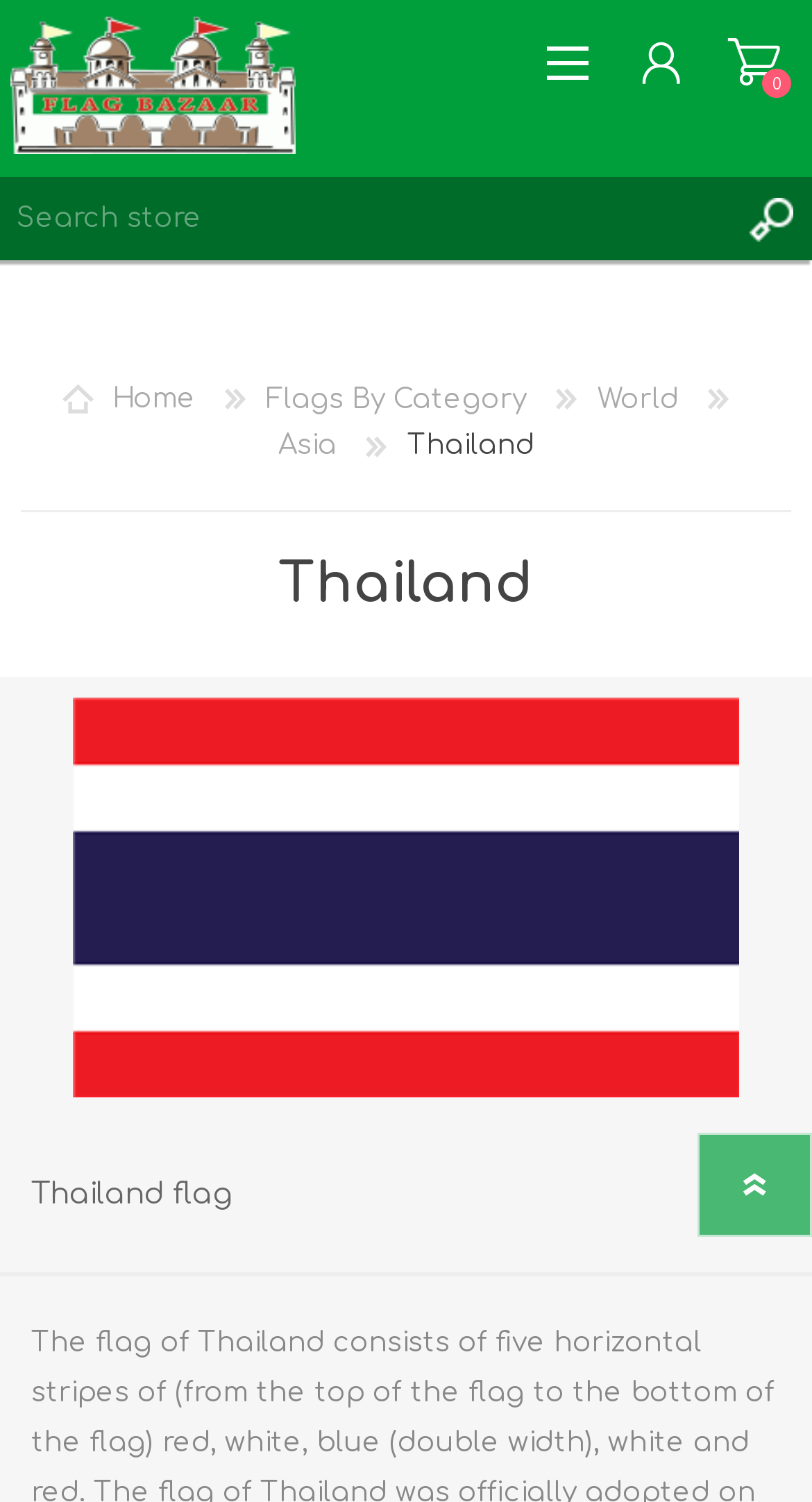Specify the bounding box coordinates for the region that must be clicked to perform the given instruction: "Go to the home page".

[0.138, 0.256, 0.251, 0.275]